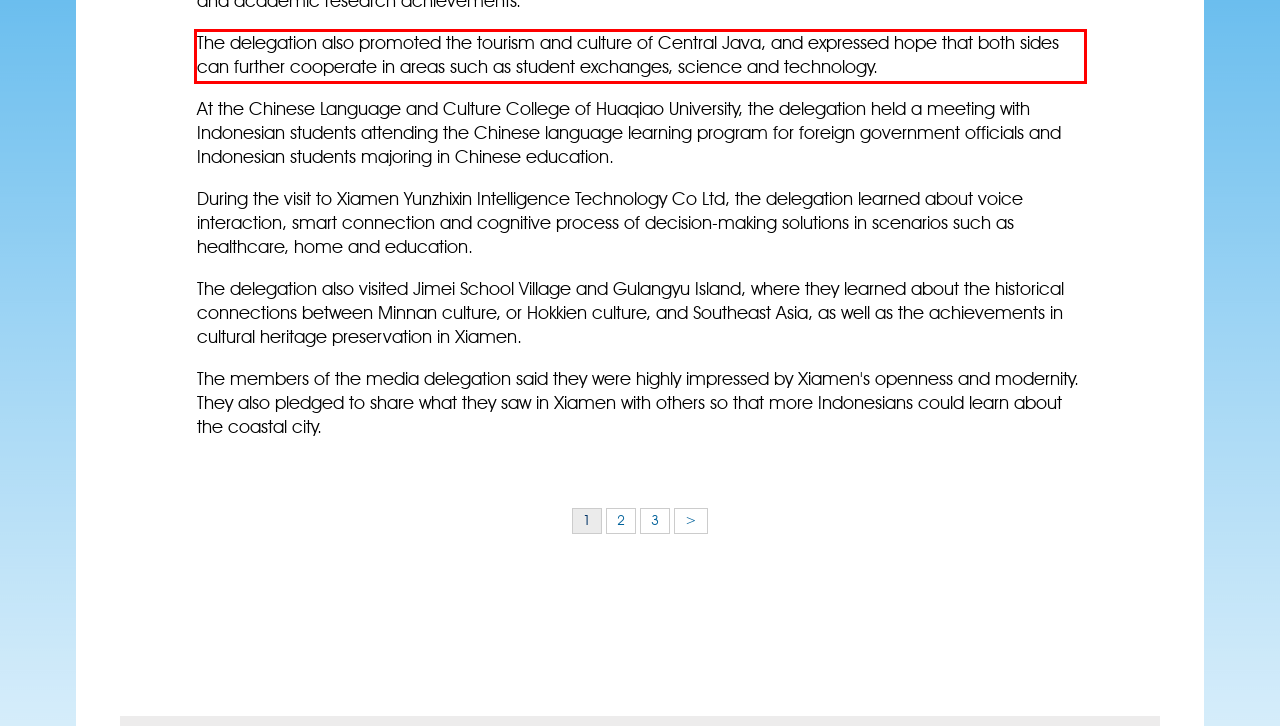Review the webpage screenshot provided, and perform OCR to extract the text from the red bounding box.

The delegation also promoted the tourism and culture of Central Java, and expressed hope that both sides can further cooperate in areas such as student exchanges, science and technology.